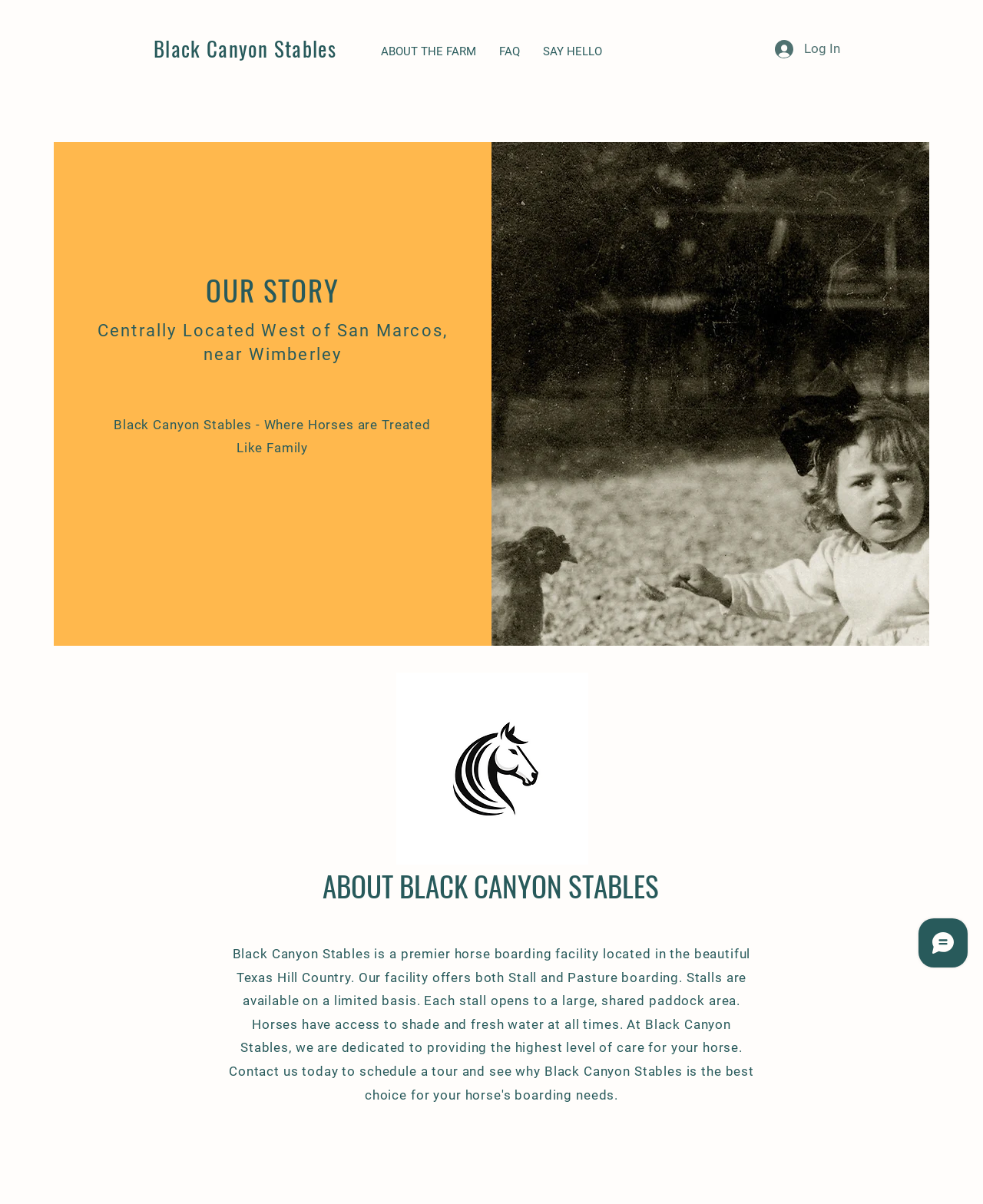Use a single word or phrase to answer this question: 
What is the location of the stables?

West of San Marcos, near Wimberley